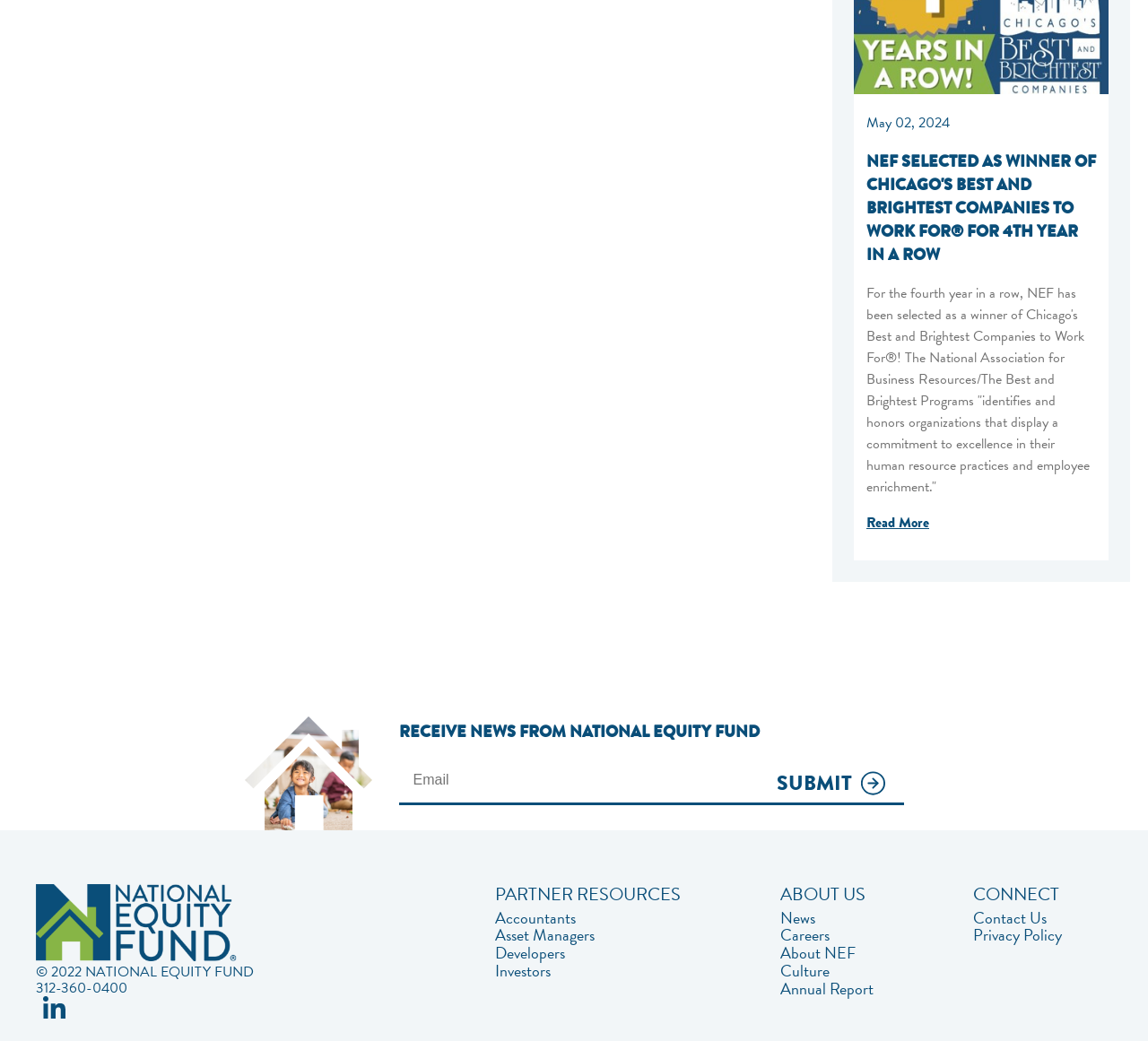Based on the image, give a detailed response to the question: What award has NEF won for the 4th year in a row?

According to the heading on the webpage, NEF has been selected as a winner of Chicago's Best and Brightest Companies to Work For for the 4th year in a row, which is an award that recognizes excellence in human resource practices and employee enrichment.